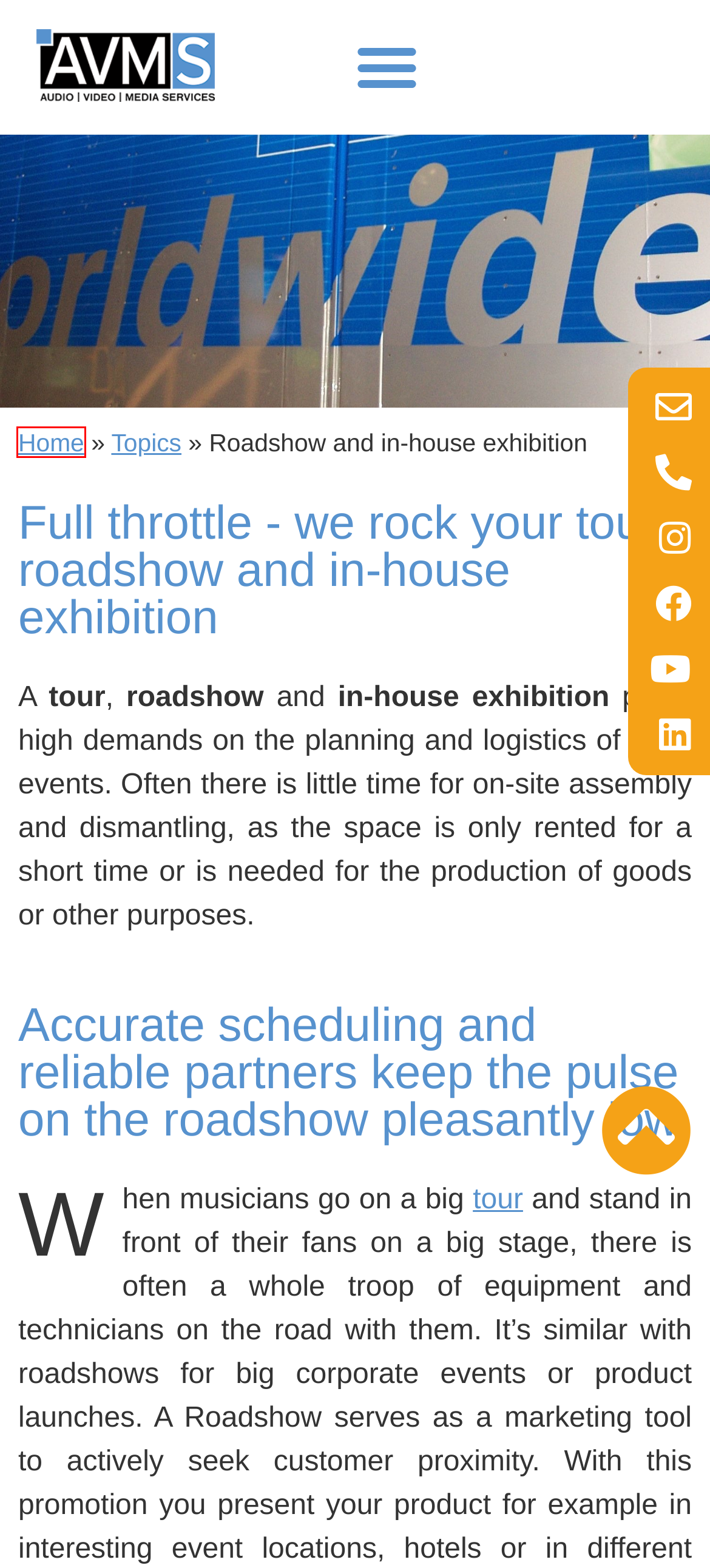Analyze the screenshot of a webpage featuring a red rectangle around an element. Pick the description that best fits the new webpage after interacting with the element inside the red bounding box. Here are the candidates:
A. formativ.net - Ihre Internetagentur in Frankfurt und Karlsruhe
B. beMatrix LEDSkin® rent or buy - AVMS
C. Professionelle Veranstaltungstechnik mit Service vom Feinsten - AVMS
D. Railway wagons with media technology - AVMS
E. Professional event technology with service at its best - AVMS
F. Stageservice - AVMS
G. Privacy policy - AVMS
H. Audiotechnik - AVMS

C